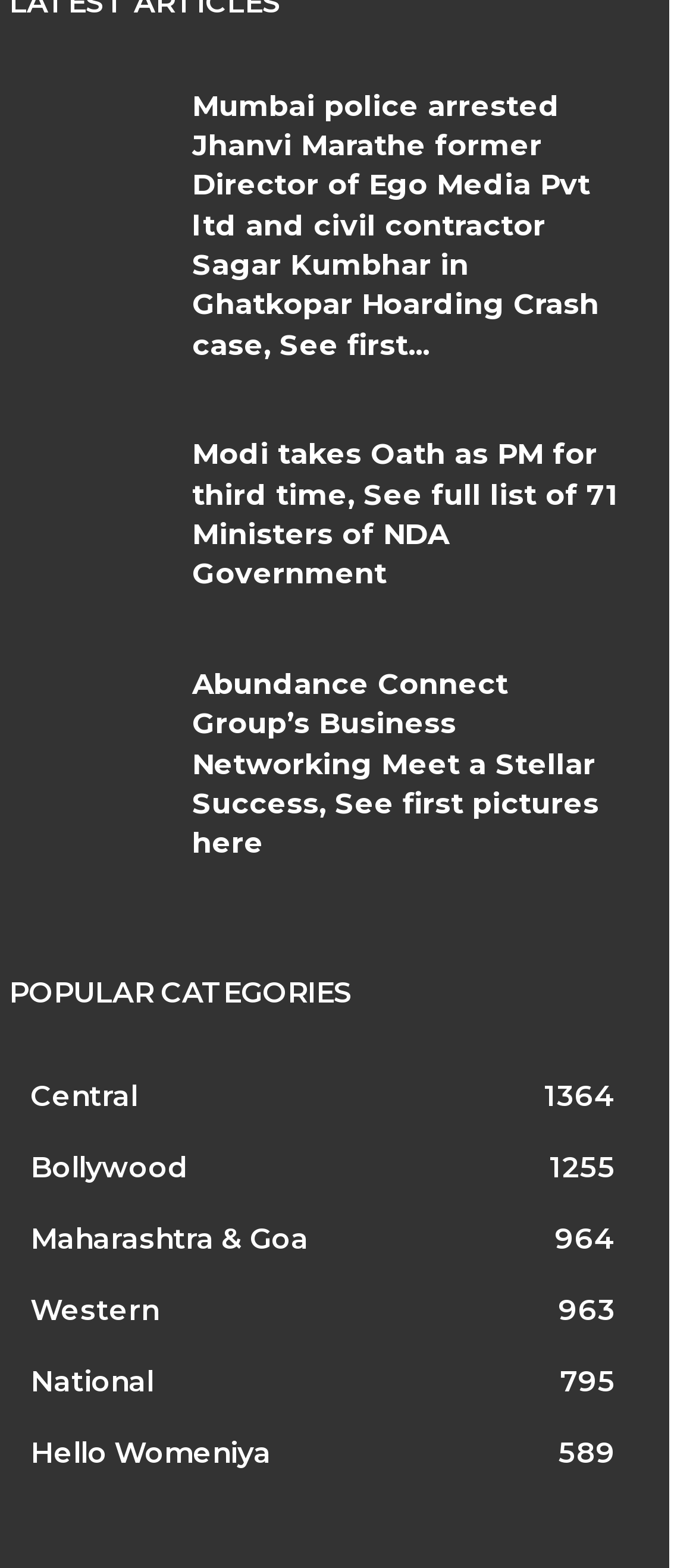Pinpoint the bounding box coordinates of the element to be clicked to execute the instruction: "Browse news in the National category".

[0.044, 0.87, 0.221, 0.892]